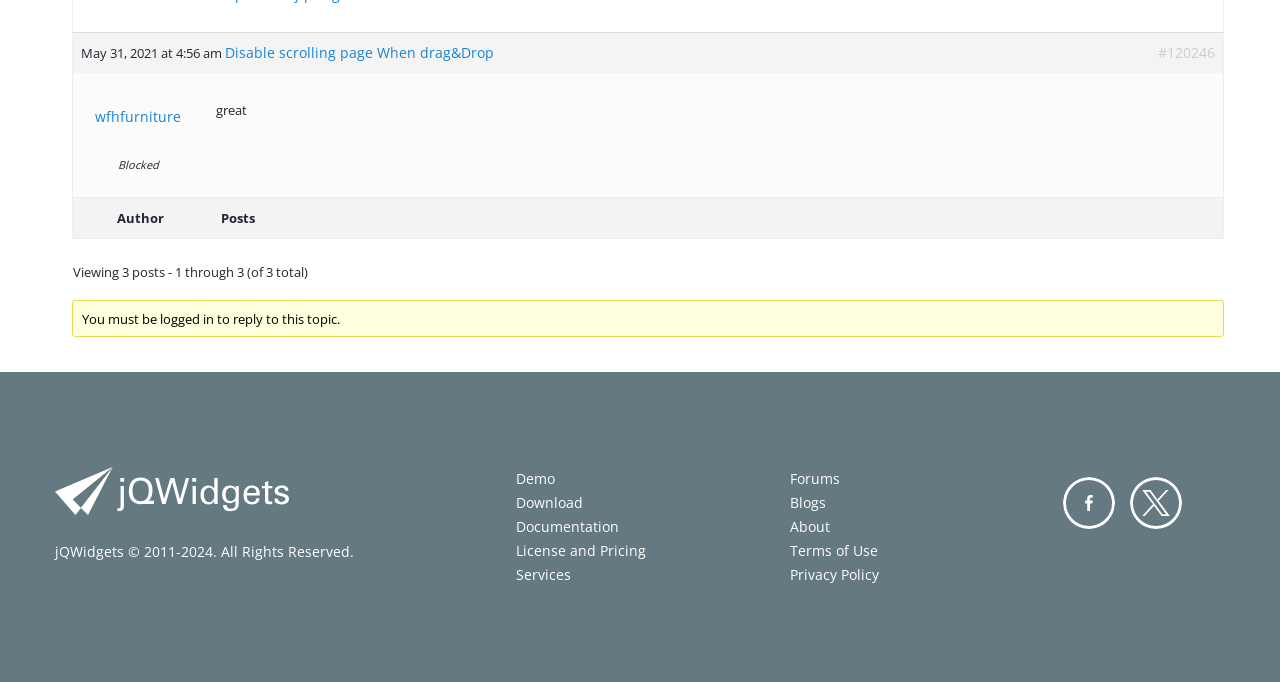Identify the bounding box for the UI element specified in this description: "#120246". The coordinates must be four float numbers between 0 and 1, formatted as [left, top, right, bottom].

[0.904, 0.061, 0.949, 0.096]